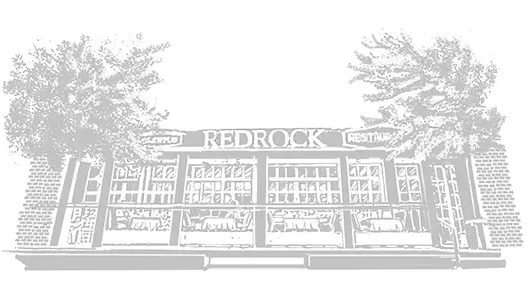Detail the scene depicted in the image with as much precision as possible.

This image portrays an artistic sketch of the iconic Red Rock Brewery establishment. The drawing highlights the main façade of the brewery, showcasing its inviting outdoor patio area adorned with neatly arranged tables and chairs. Framed by lush trees on either side, the brewery's name, "REDROCK," is prominently displayed above, enhancing its welcoming vibe. The sketch reflects a blend of rustic charm with a contemporary touch, encapsulating the brewery's commitment to providing a pleasant dining atmosphere and high-quality craft beers. This image is part of the "Our Story" section, which shares the rich history and background of Red Rock Brewery, celebrated for its creative brews and beloved local presence since 1994.